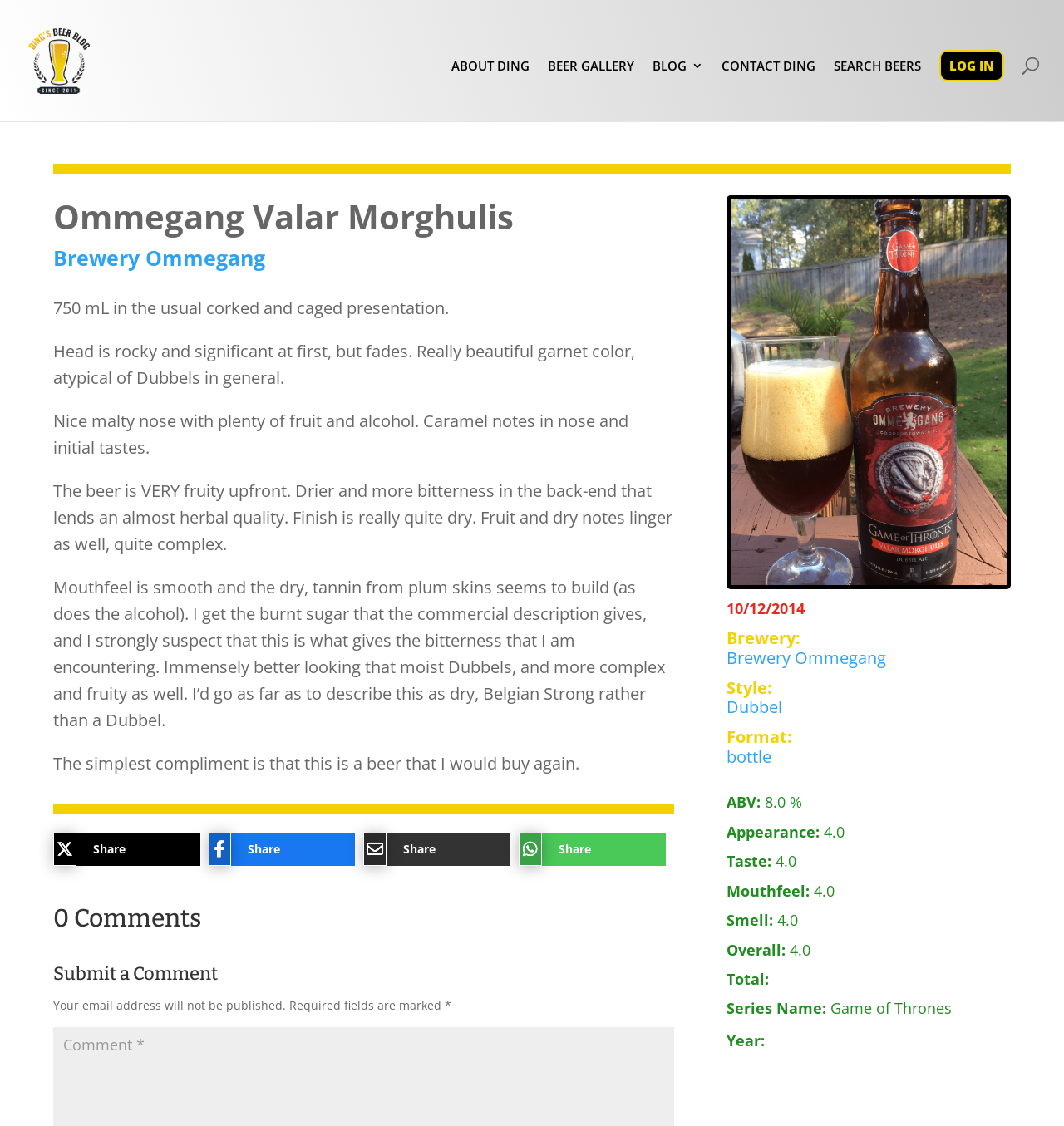What is the name of the beer?
Using the details from the image, give an elaborate explanation to answer the question.

I found the answer by looking at the title of the webpage, which is 'Ommegang Valar Morghulis - Ding's Beer Blog'. The title indicates that the webpage is about a beer review, and the name of the beer is 'Ommegang Valar Morghulis'.